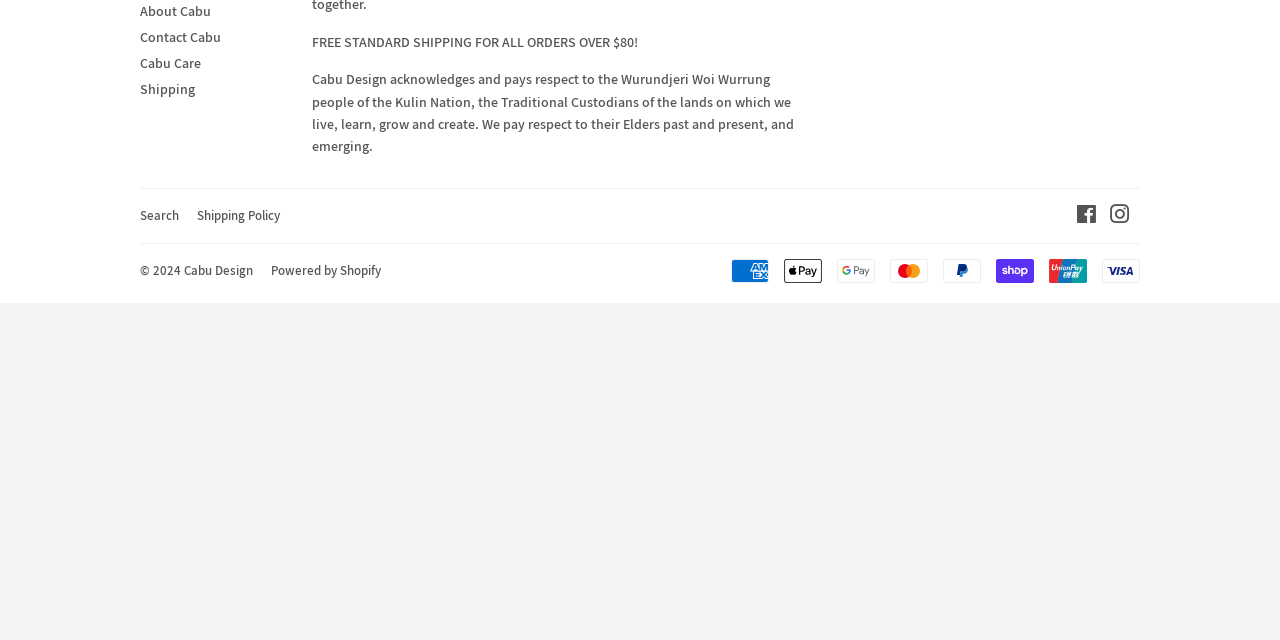Please find the bounding box for the UI component described as follows: "Search".

[0.109, 0.323, 0.14, 0.35]